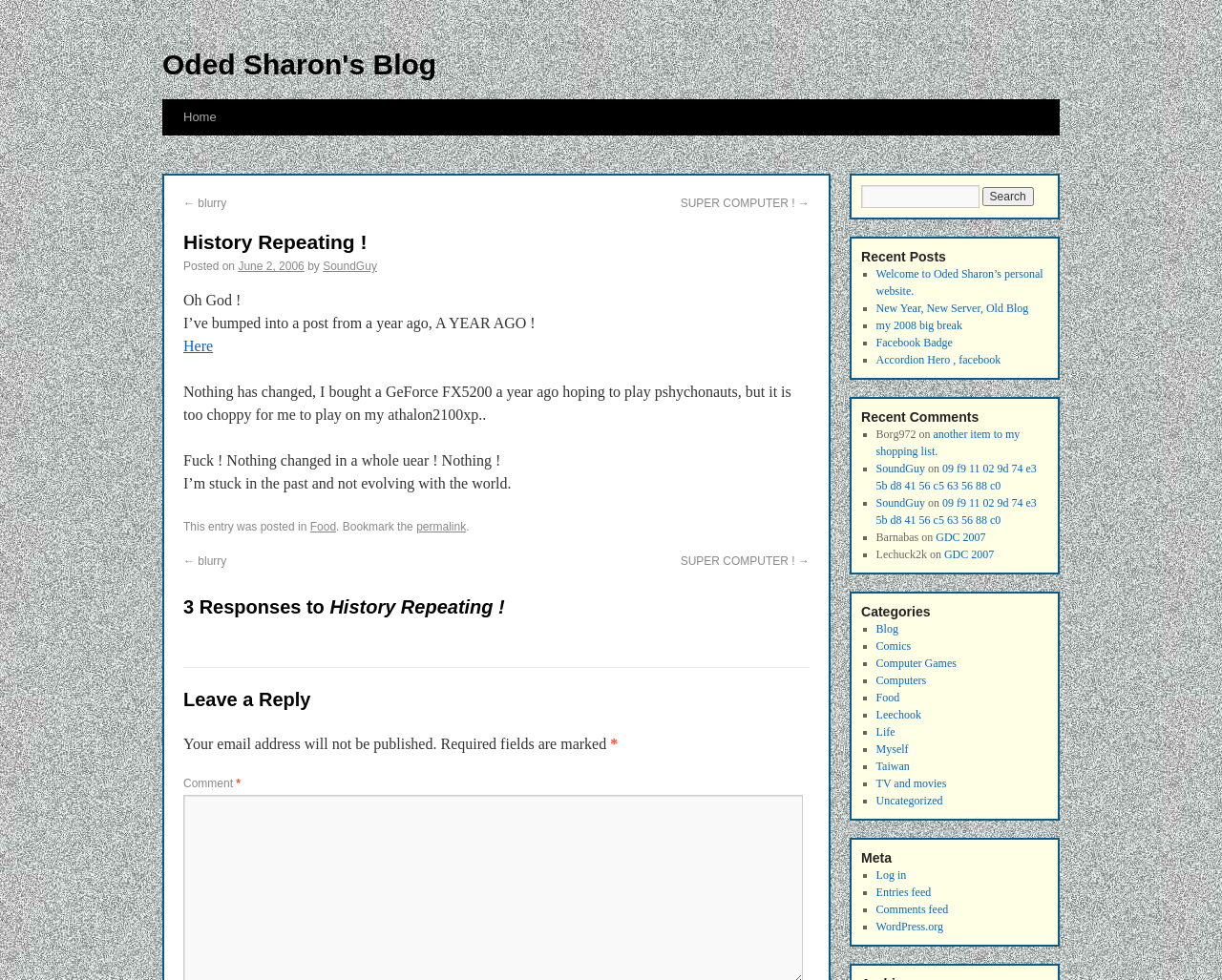Please find the bounding box coordinates of the element that needs to be clicked to perform the following instruction: "Search for something". The bounding box coordinates should be four float numbers between 0 and 1, represented as [left, top, right, bottom].

[0.705, 0.189, 0.858, 0.212]